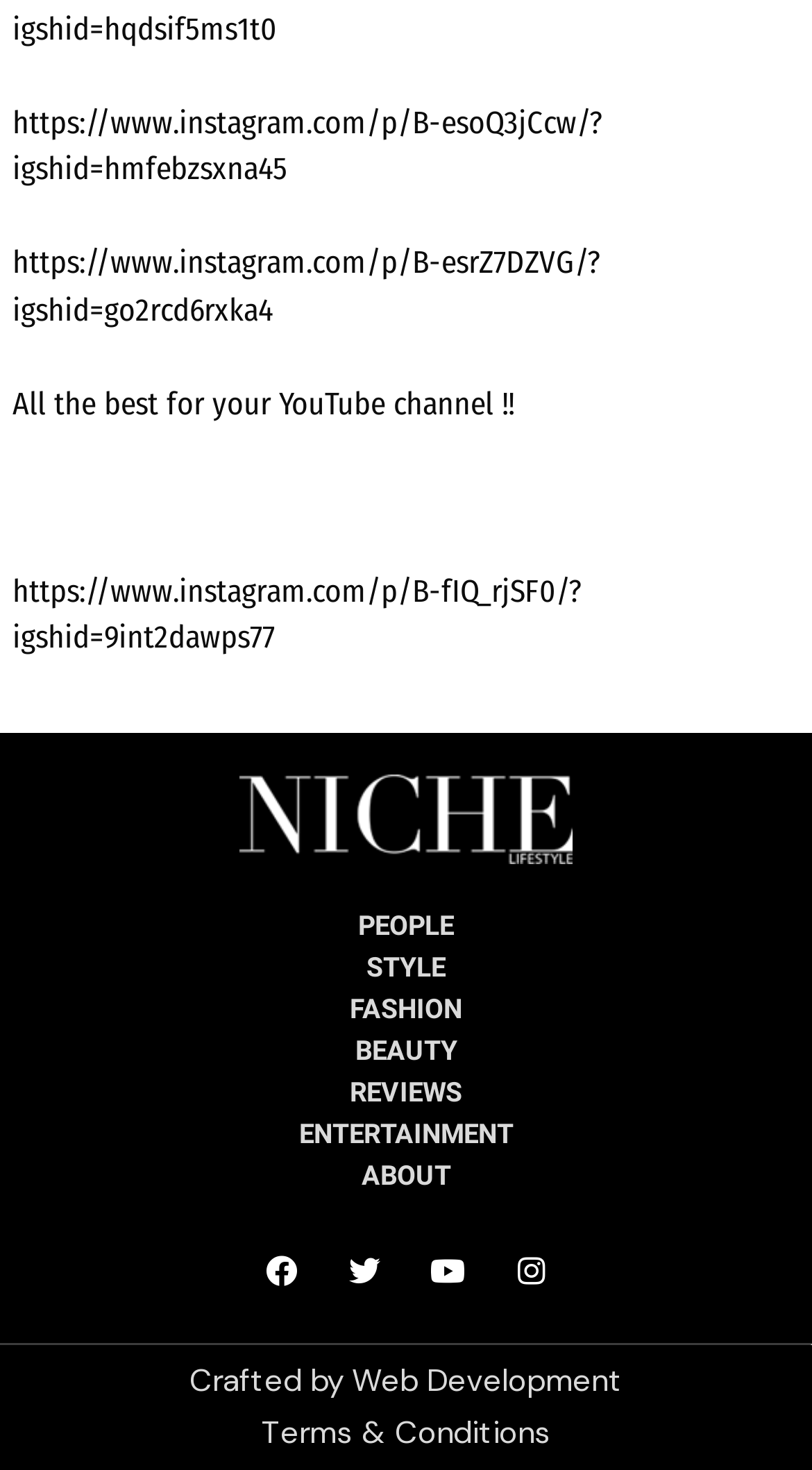How many categories are listed?
Provide a one-word or short-phrase answer based on the image.

7